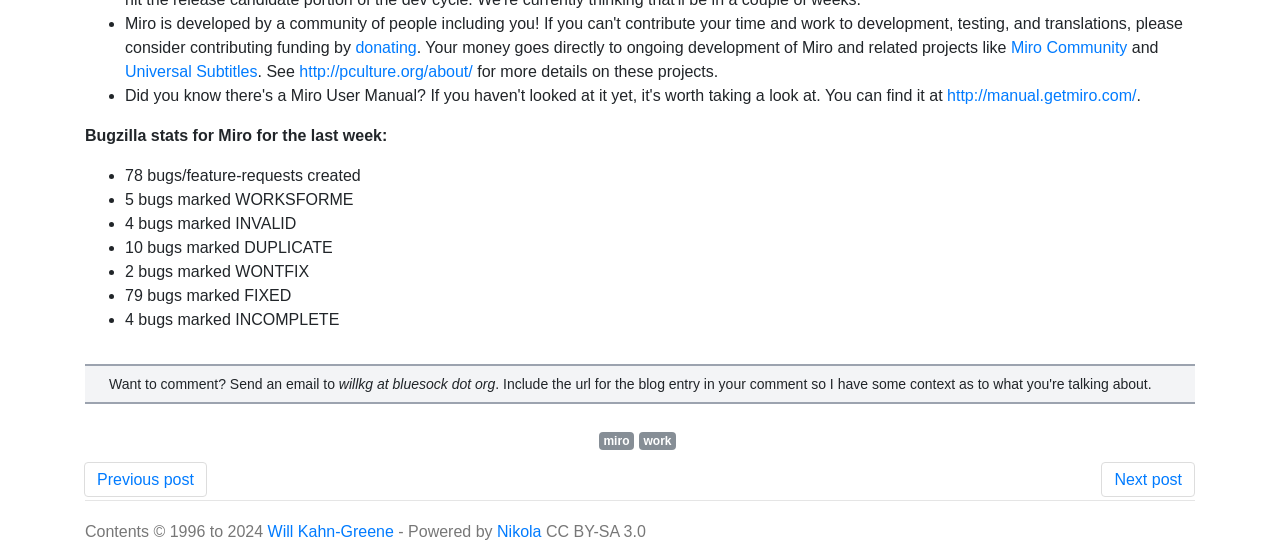How many bugs were marked FIXED in the last week?
Please provide a comprehensive answer based on the details in the screenshot.

The answer can be found in the section that lists the Bugzilla stats for Miro for the last week, where it is stated that '79 bugs marked FIXED'.